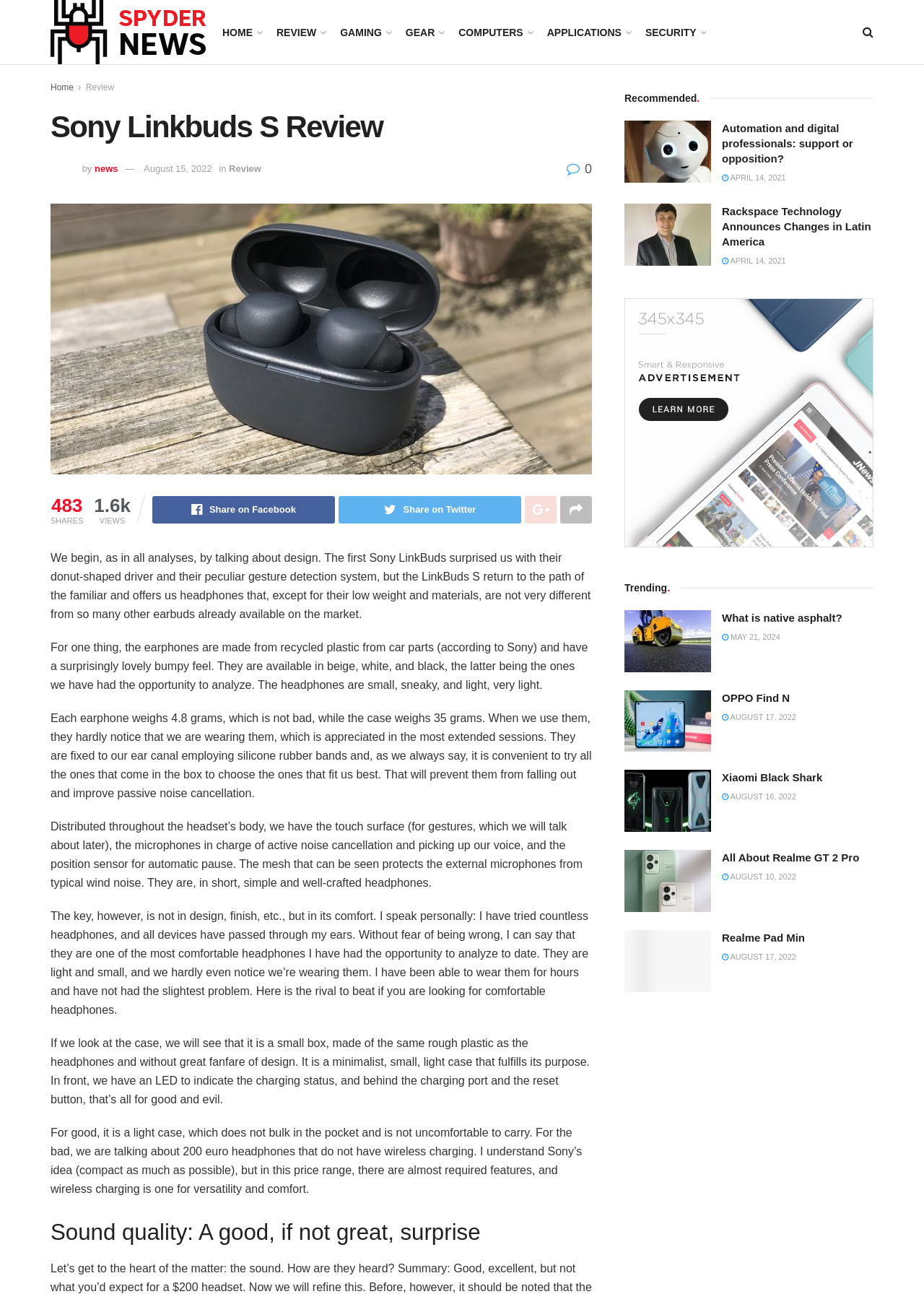Provide the bounding box coordinates of the HTML element described by the text: "parent_node: Share on Facebook". The coordinates should be in the format [left, top, right, bottom] with values between 0 and 1.

[0.568, 0.384, 0.602, 0.405]